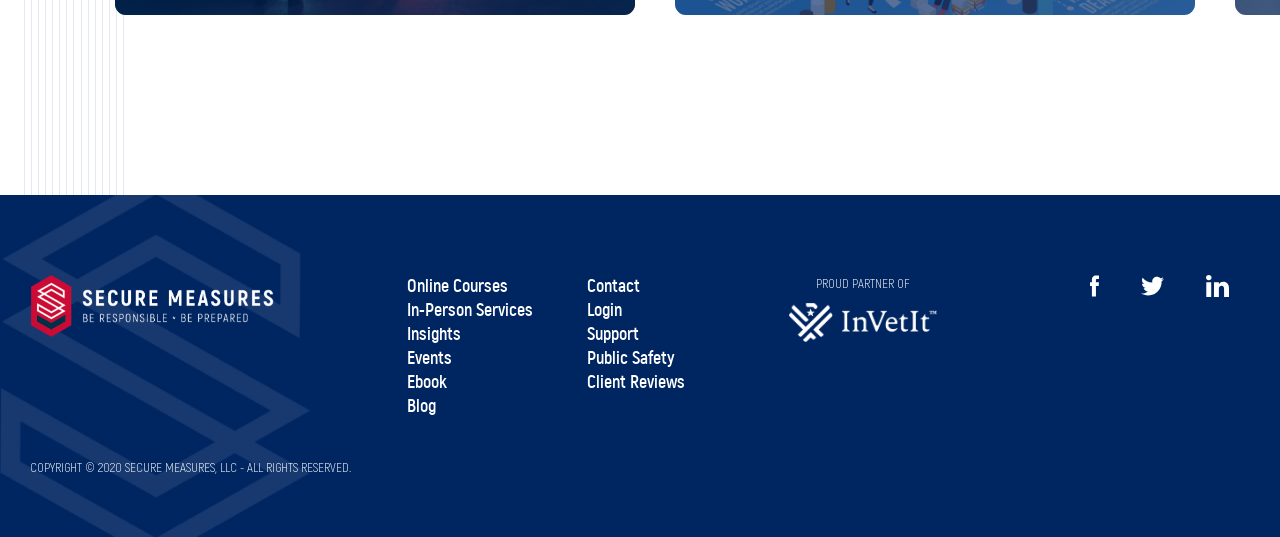Determine the bounding box coordinates for the region that must be clicked to execute the following instruction: "Follow on Facebook".

[0.851, 0.512, 0.859, 0.553]